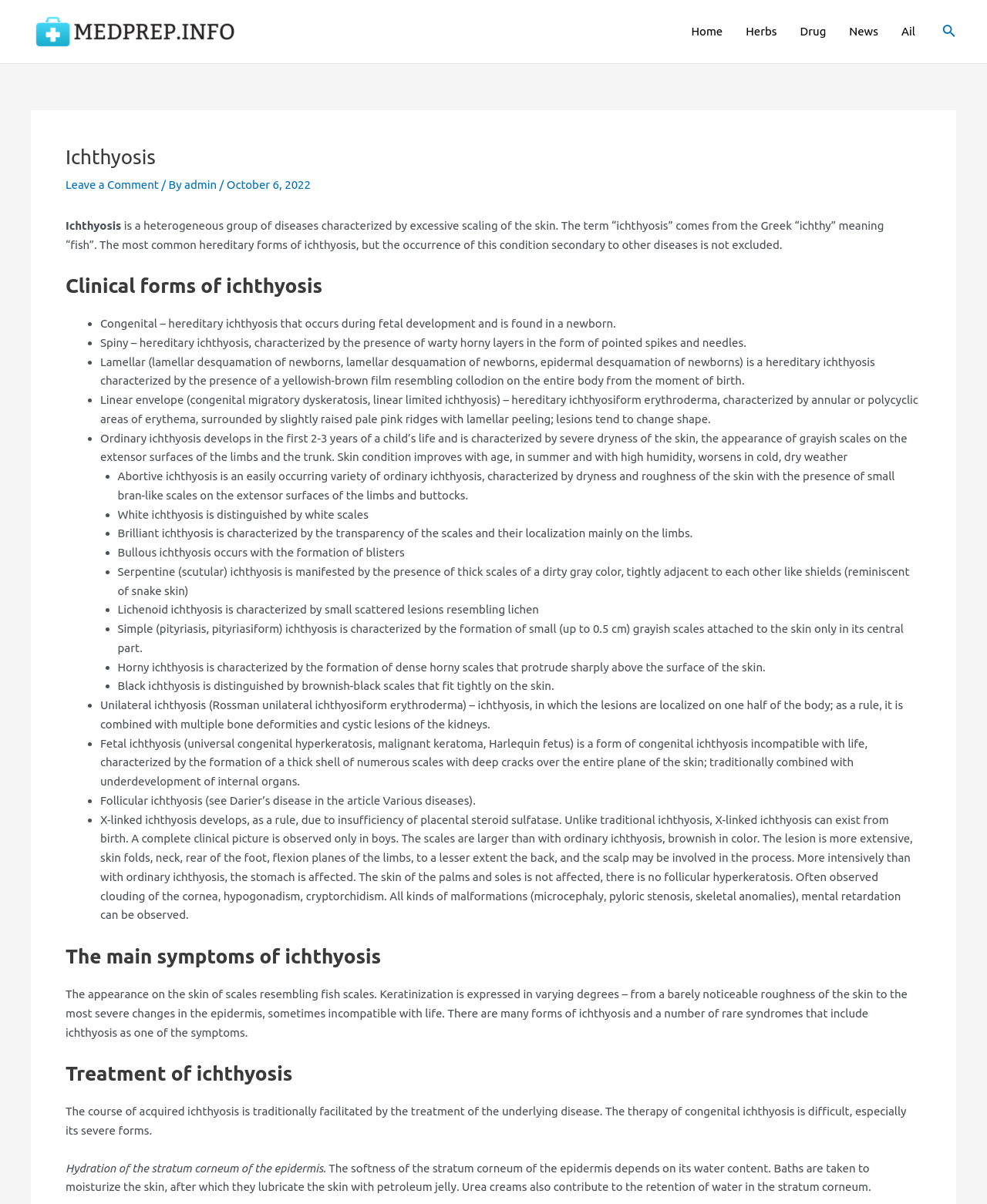Show the bounding box coordinates for the HTML element as described: "Herbs".

[0.744, 0.001, 0.799, 0.052]